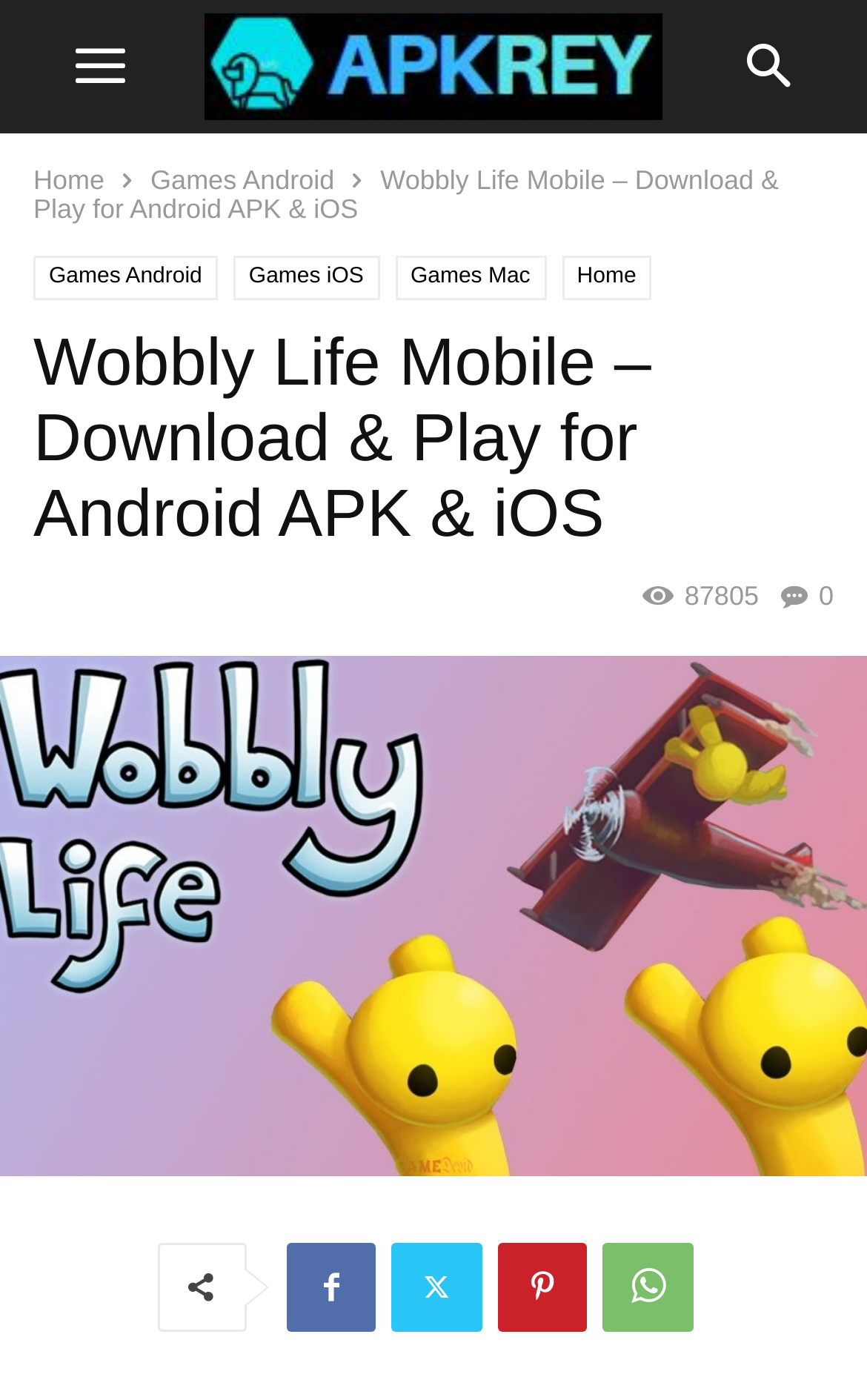Please determine the bounding box of the UI element that matches this description: Games Mac. The coordinates should be given as (top-left x, top-left y, bottom-right x, bottom-right y), with all values between 0 and 1.

[0.455, 0.183, 0.63, 0.214]